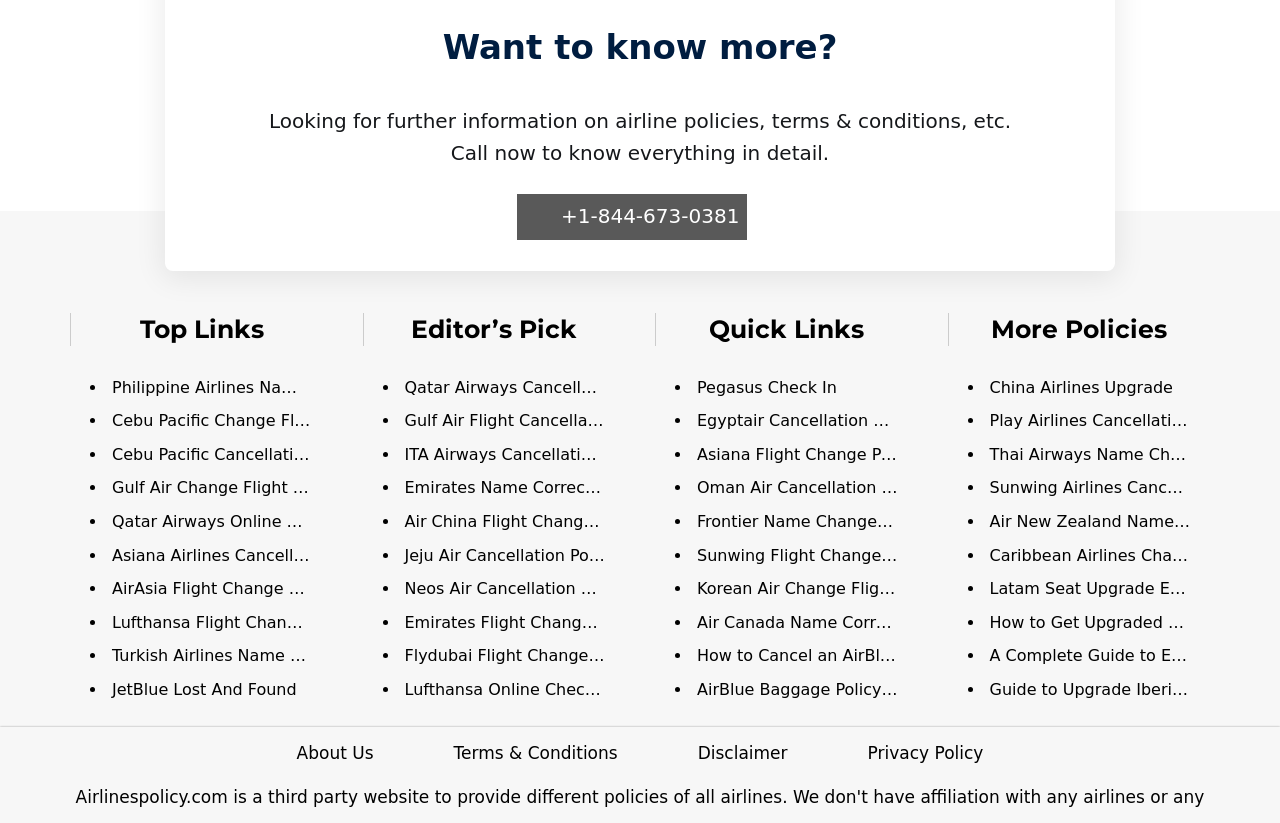Please specify the bounding box coordinates of the clickable region to carry out the following instruction: "View 'More Policies'". The coordinates should be four float numbers between 0 and 1, in the format [left, top, right, bottom].

[0.774, 0.382, 0.912, 0.418]